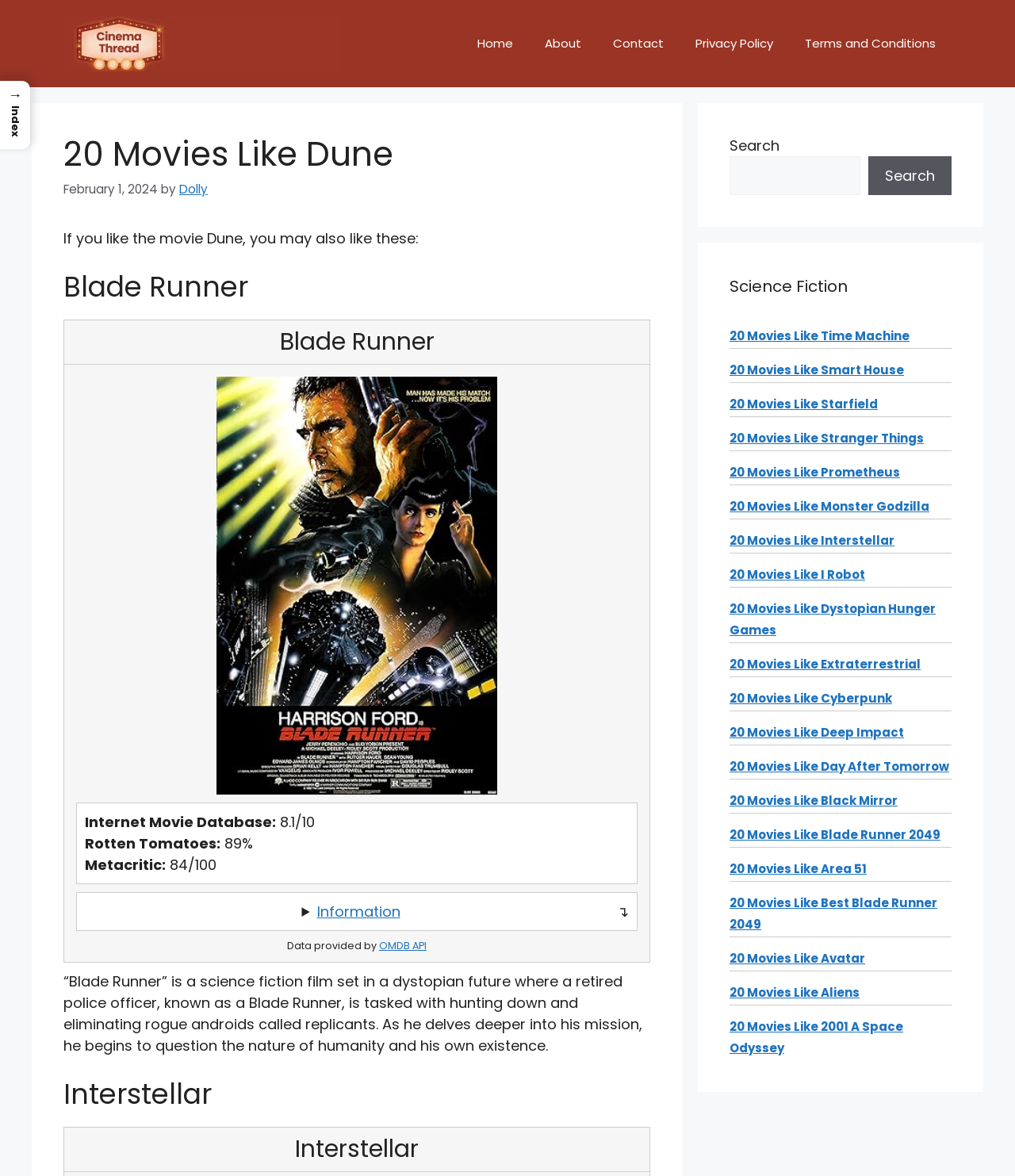Predict the bounding box for the UI component with the following description: "Privacy Policy".

[0.67, 0.017, 0.777, 0.057]